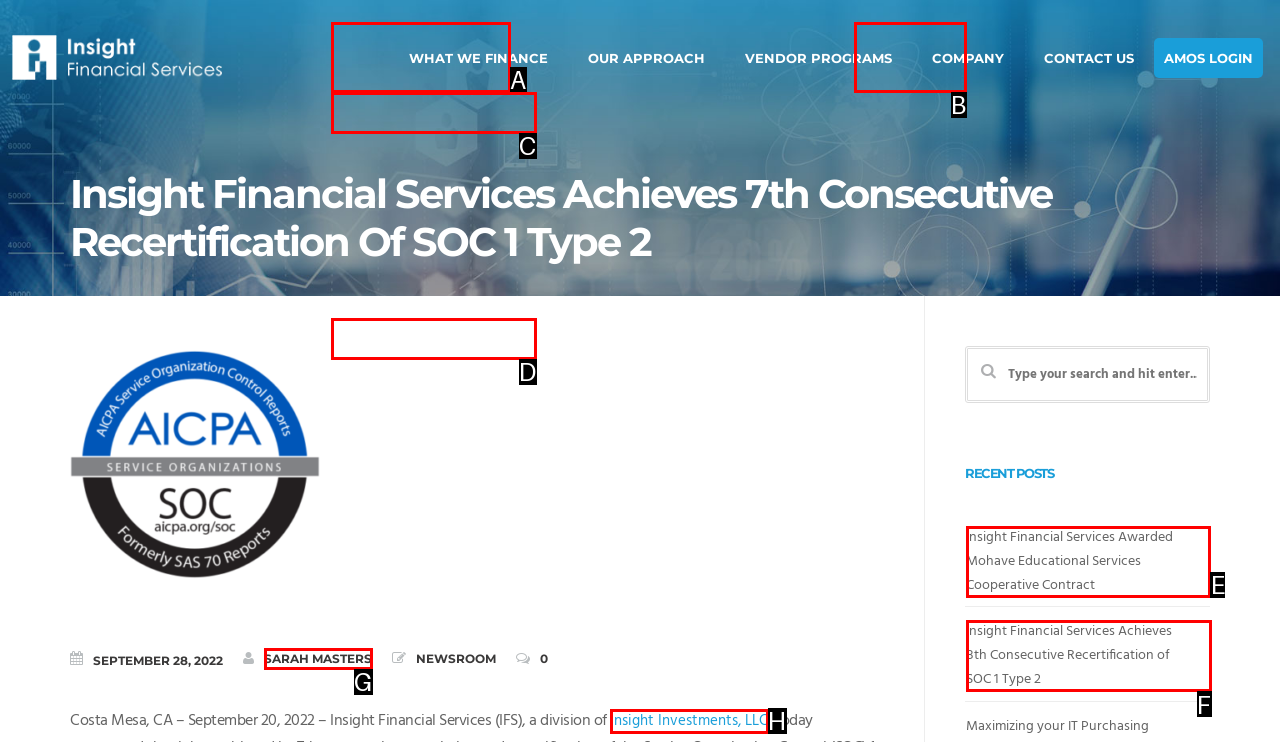Select the appropriate HTML element that needs to be clicked to execute the following task: Read the recent post about Insight Financial Services Awarded Mohave Educational Services Cooperative Contract. Respond with the letter of the option.

E